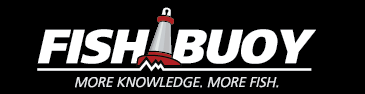What is the tone of the FISHBUOY logo's design?
Please respond to the question with a detailed and well-explained answer.

The caption describes the logo's design as having bold, contrasting colors and a clean design, which contributes to its visibility and appeal, making it an inviting graphic for enthusiastic anglers seeking to improve their fishing outcomes.